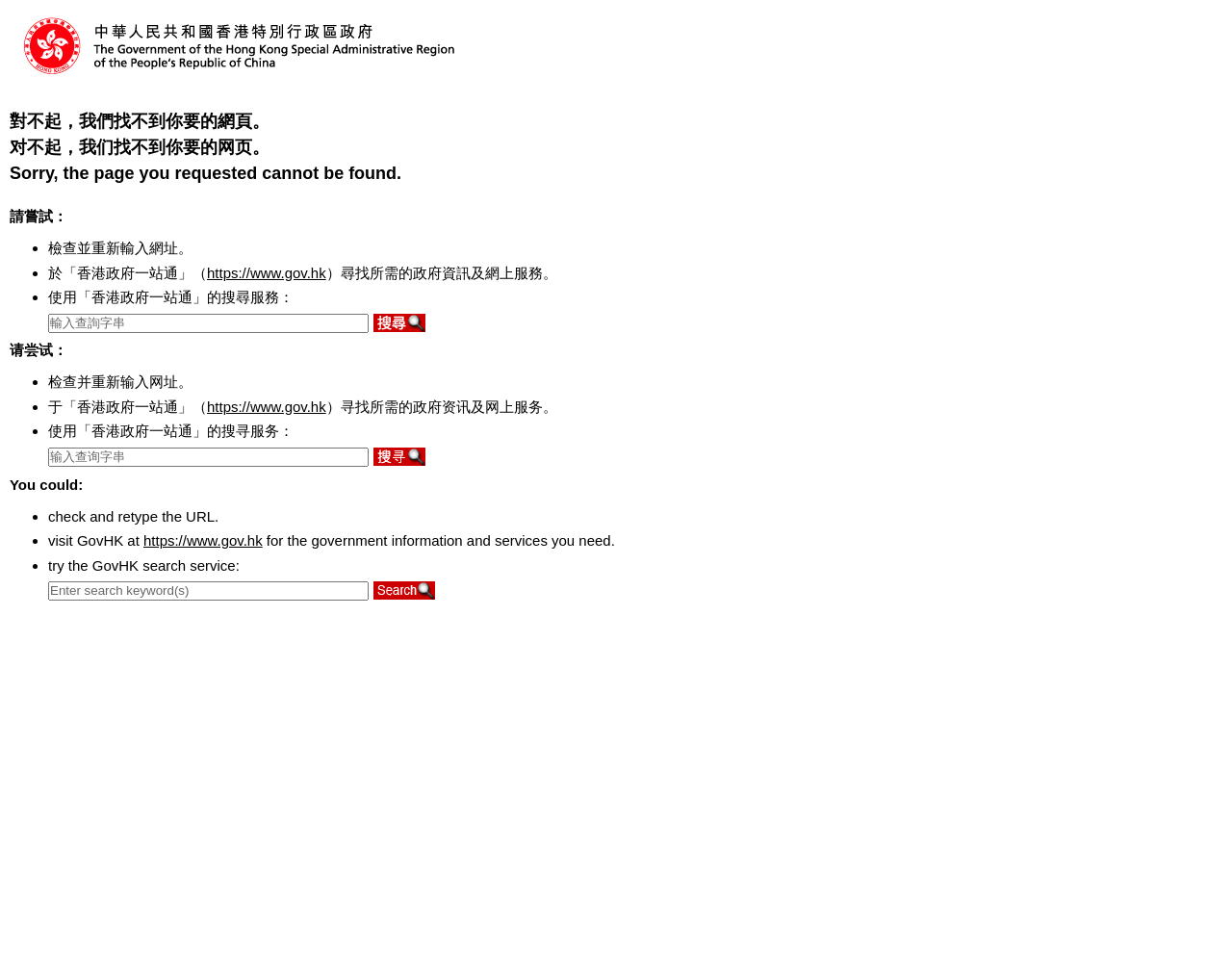Please specify the coordinates of the bounding box for the element that should be clicked to carry out this instruction: "Click the dxw link". The coordinates must be four float numbers between 0 and 1, formatted as [left, top, right, bottom].

None